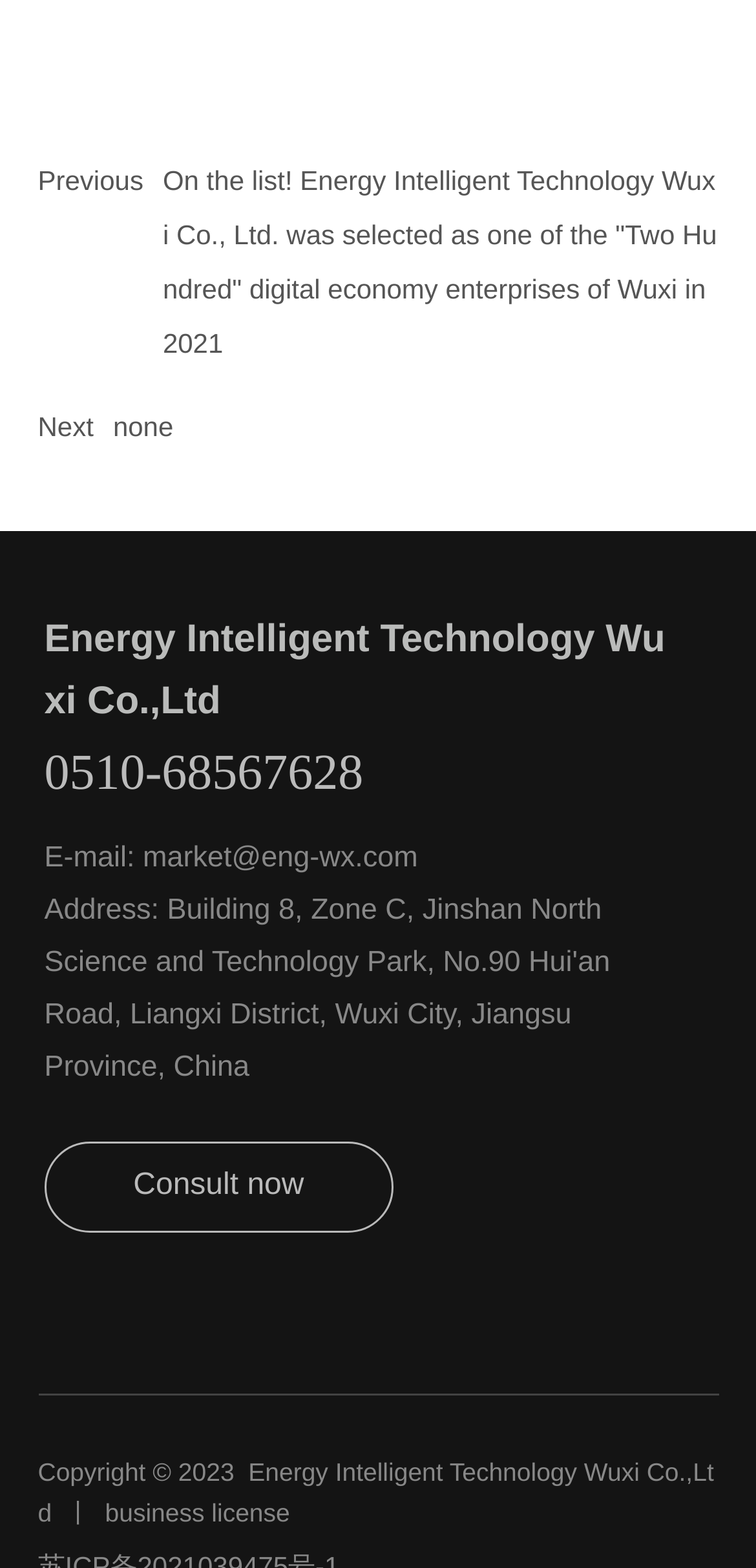What year is the copyright for?
Kindly offer a comprehensive and detailed response to the question.

I found the copyright year by looking at the static text element with the content 'Copyright © 2023' which is located at the bottom of the webpage.